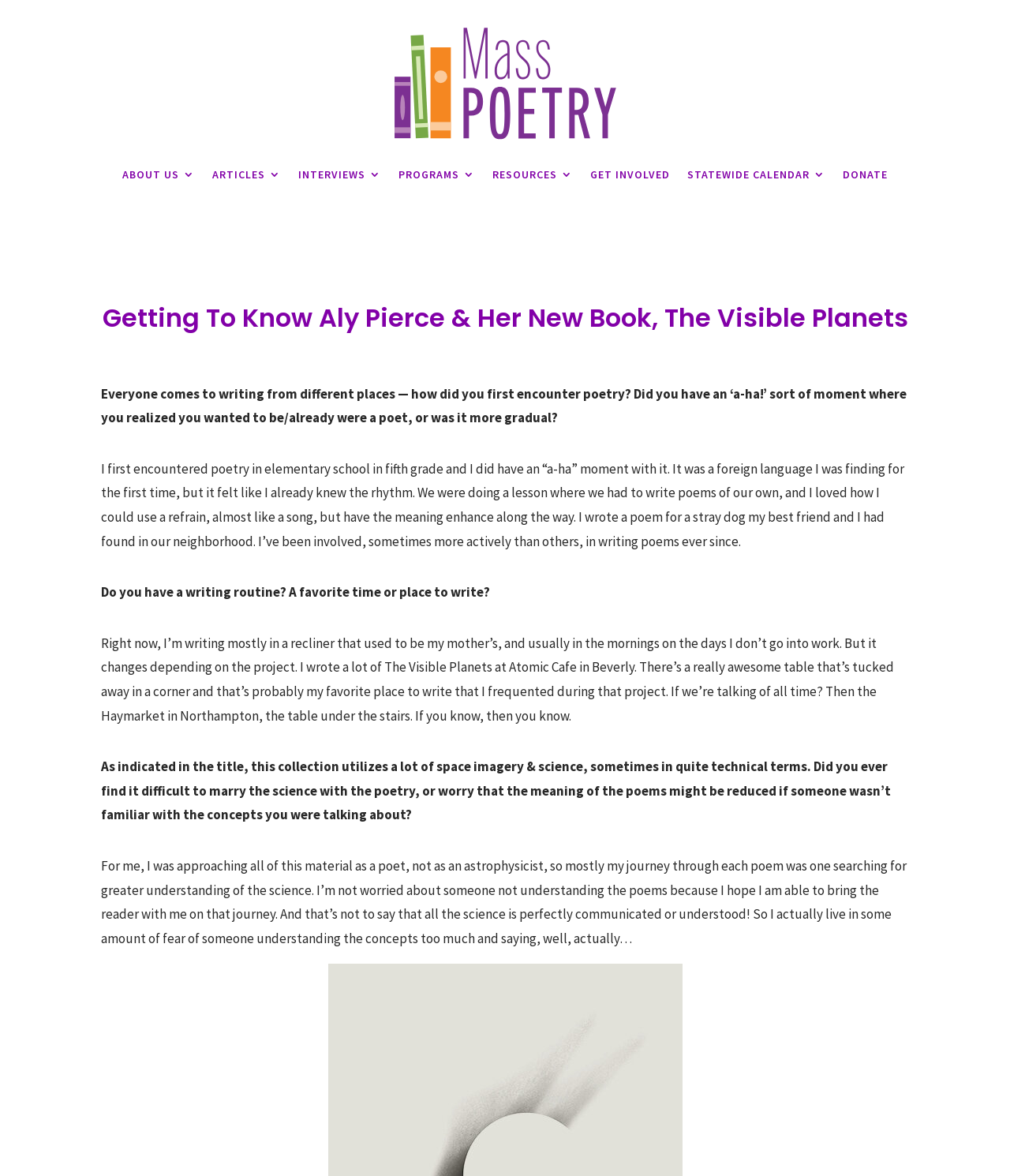Can you find the bounding box coordinates for the element to click on to achieve the instruction: "Check the STATEWIDE CALENDAR"?

[0.68, 0.123, 0.817, 0.174]